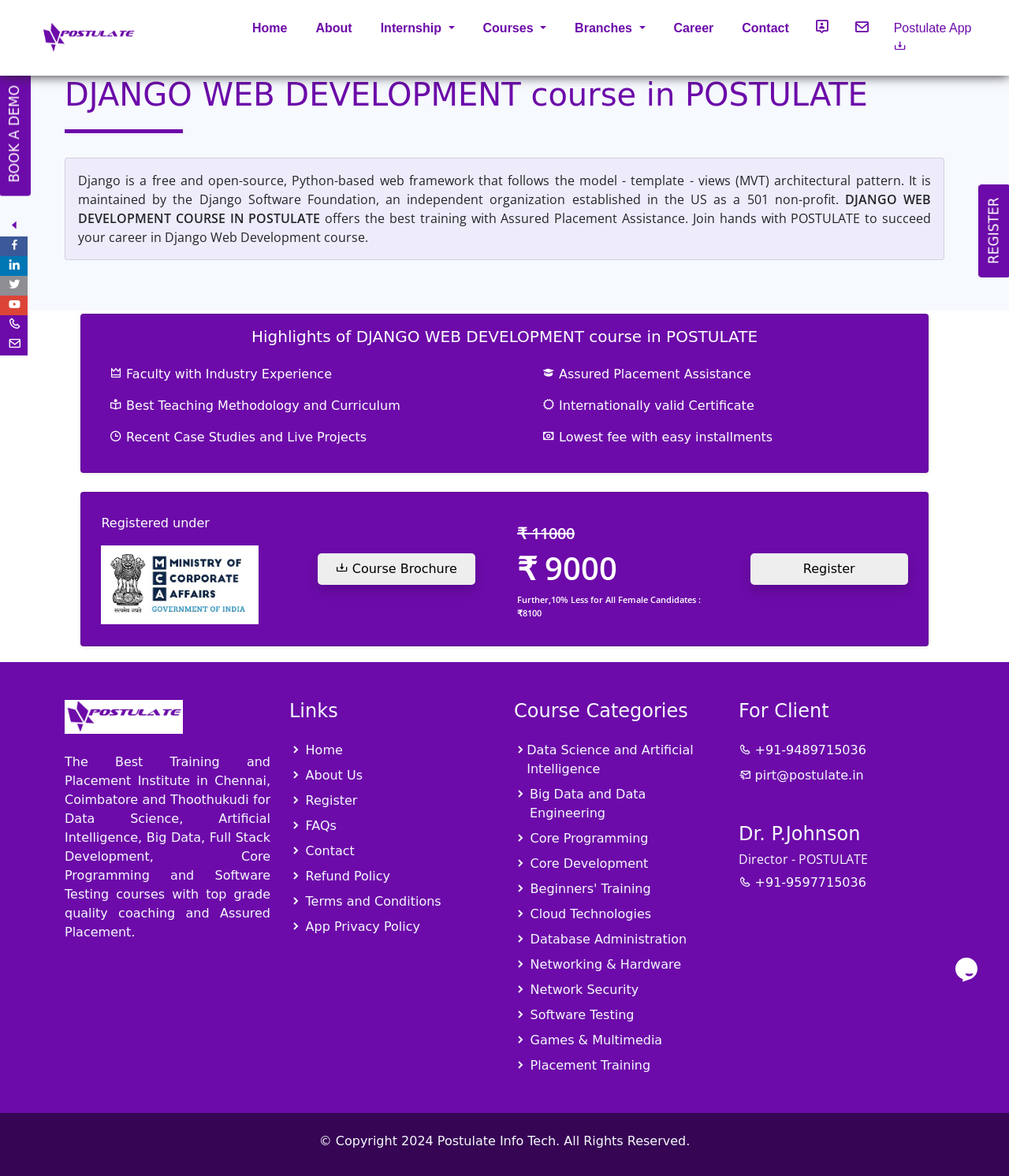Write a detailed summary of the webpage, including text, images, and layout.

The webpage is about a Django web development course offered by Postulate. At the top, there is a navigation menu with links to "Home", "About", "Internship", "Courses", "Career", "Contact", and social media icons. Below the navigation menu, there is a heading that reads "DJANGO WEB DEVELOPMENT COURSE IN POSTULATE".

The main content of the webpage is divided into two sections. The left section contains a brief description of Django, a free and open-source web framework, and the benefits of taking the course, including assured placement assistance. There is also a heading "Highlights of DJANGO WEB DEVELOPMENT course in POSTULATE" followed by a list of highlights, including faculty with industry experience, best teaching methodology, recent case studies, and assured placement assistance.

The right section contains a list of course details, including the course fee, which is ₹11,000, with a discount of ₹1,000 for female candidates. There is also a "Register" button and a link to download the course brochure.

At the bottom of the webpage, there are several sections, including "Links" with links to various pages, "Course Categories" with links to different course categories, and "For Client" with contact information. There is also a section with the director's information and a copyright notice at the very bottom.

On the right side of the webpage, there is a chat widget iframe. Additionally, there are several images on the webpage, including the Ministry of Corporate Affairs logo and the Postulate Infotech logo.